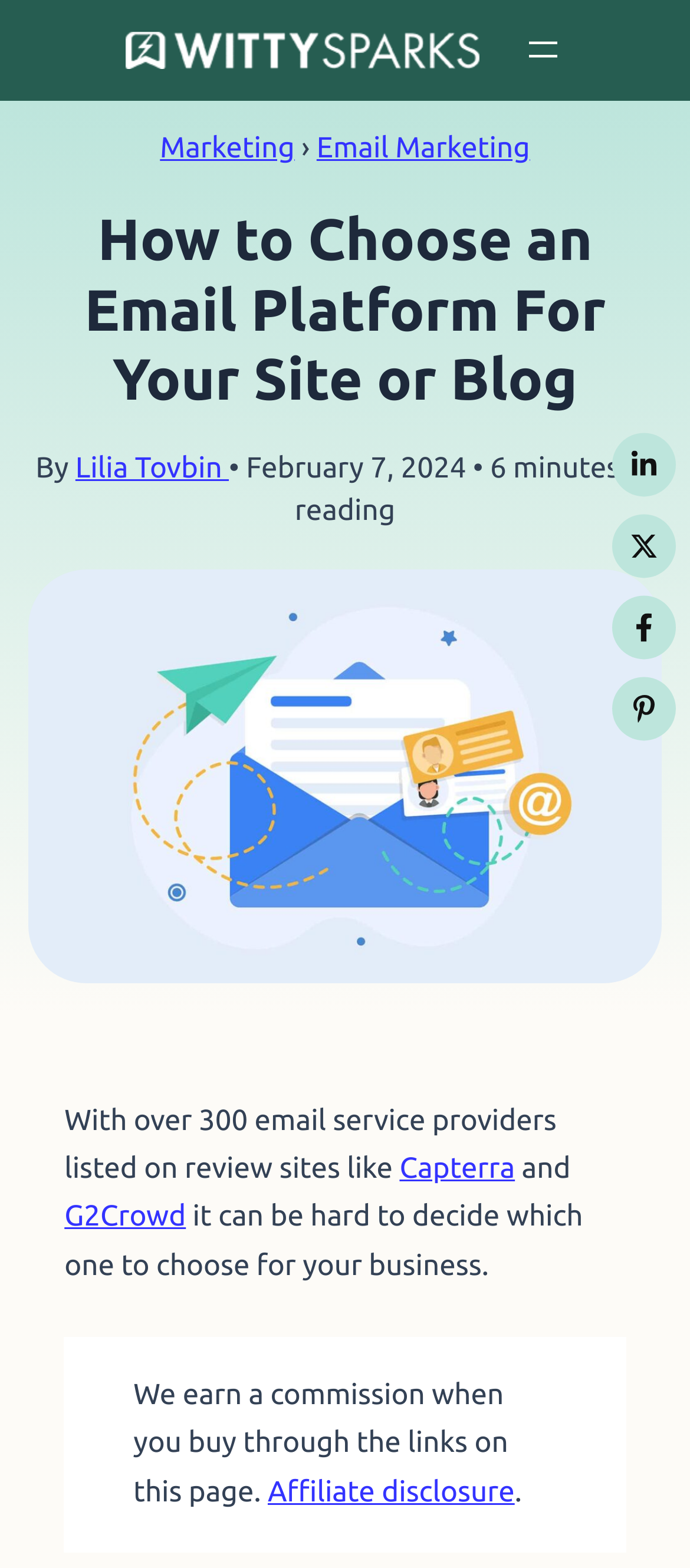Please identify the coordinates of the bounding box for the clickable region that will accomplish this instruction: "Open the main menu".

[0.756, 0.019, 0.818, 0.046]